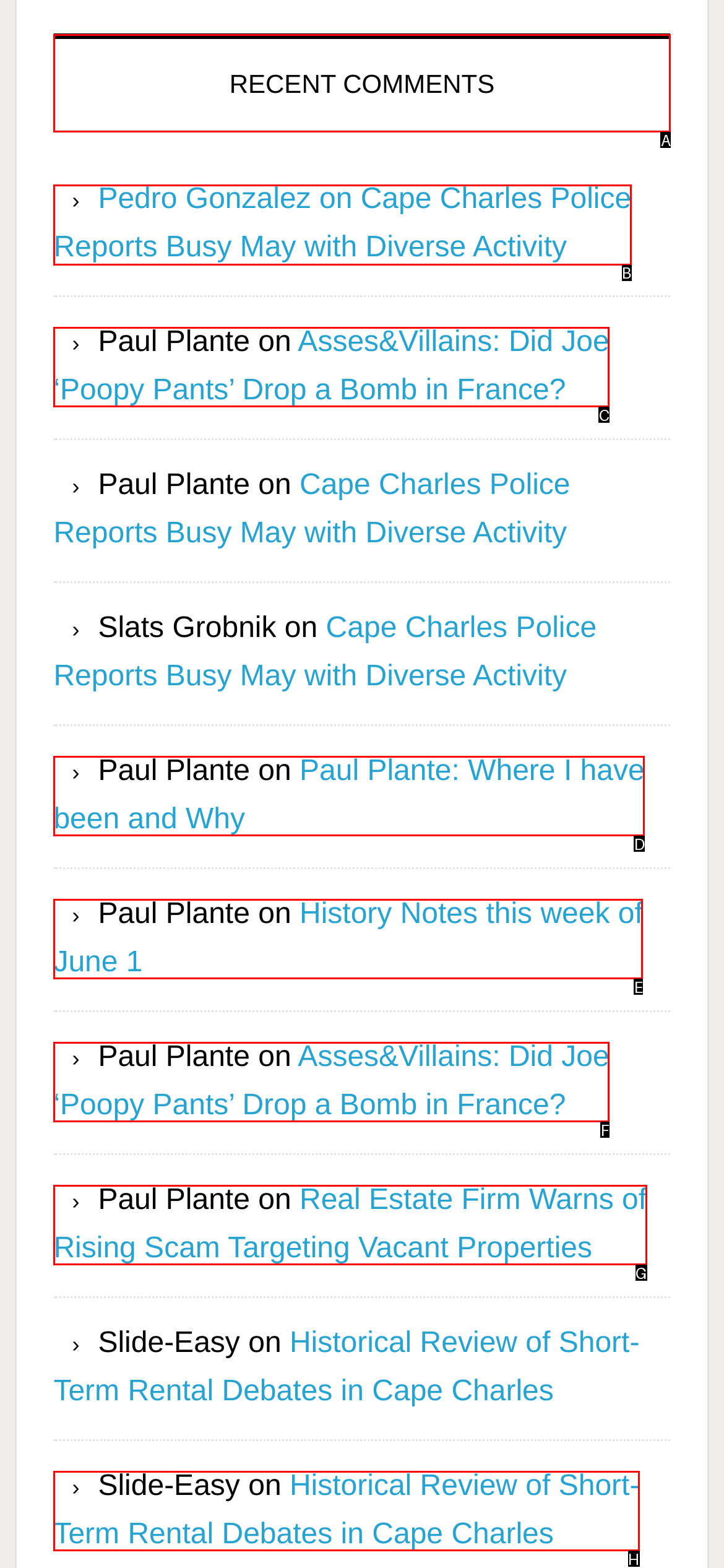Among the marked elements in the screenshot, which letter corresponds to the UI element needed for the task: read Cape Charles Police Reports Busy May with Diverse Activity?

B